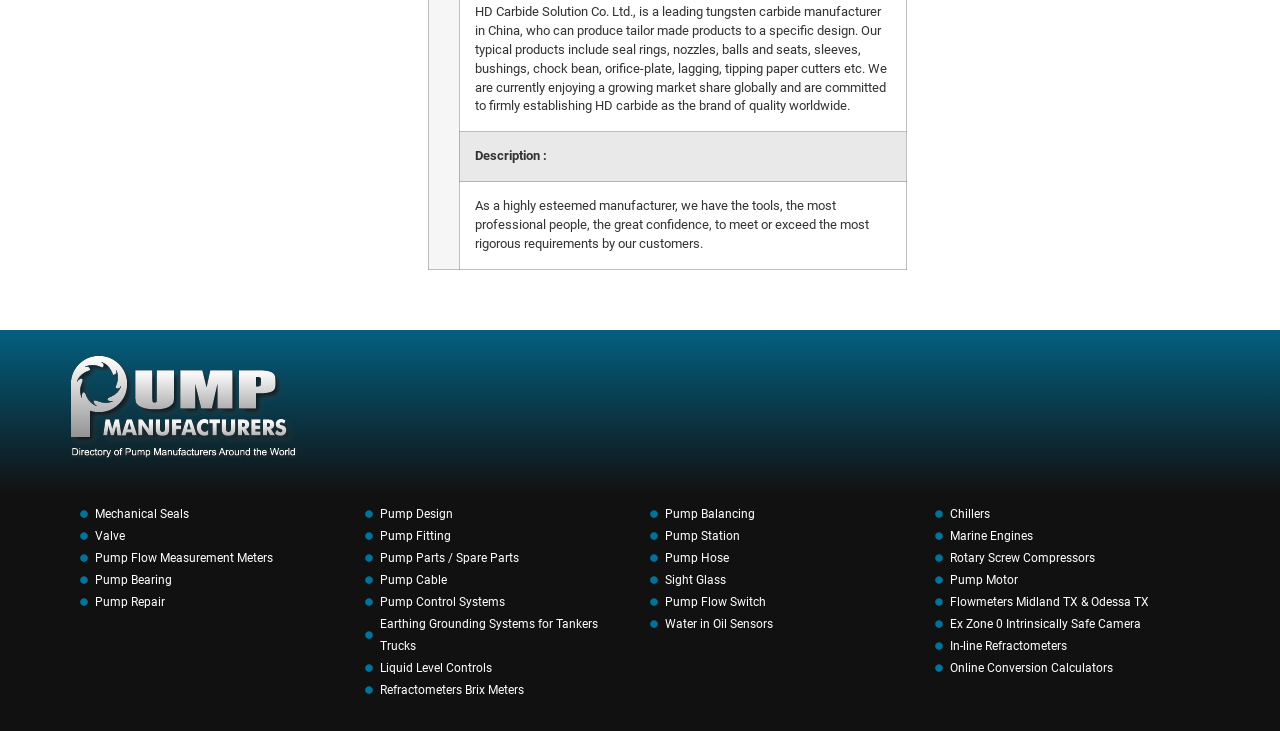Indicate the bounding box coordinates of the element that needs to be clicked to satisfy the following instruction: "View Pump Flow Measurement Meters". The coordinates should be four float numbers between 0 and 1, i.e., [left, top, right, bottom].

[0.062, 0.748, 0.27, 0.778]